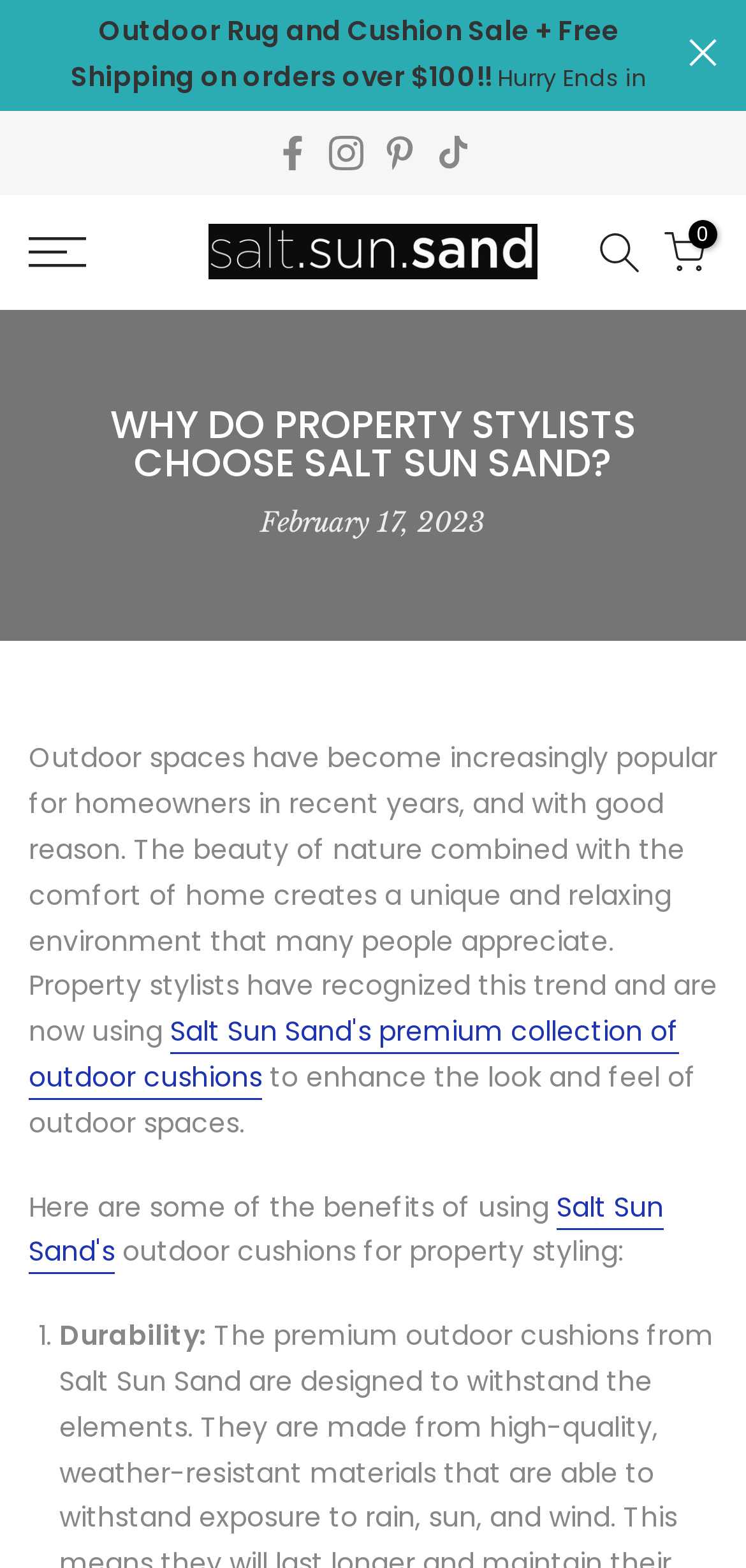Analyze the image and provide a detailed answer to the question: What is the purpose of Salt Sun Sand's products?

The purpose of Salt Sun Sand's products is to enhance the look and feel of outdoor spaces, which is mentioned in the StaticText element with the text 'to enhance the look and feel of outdoor spaces'.